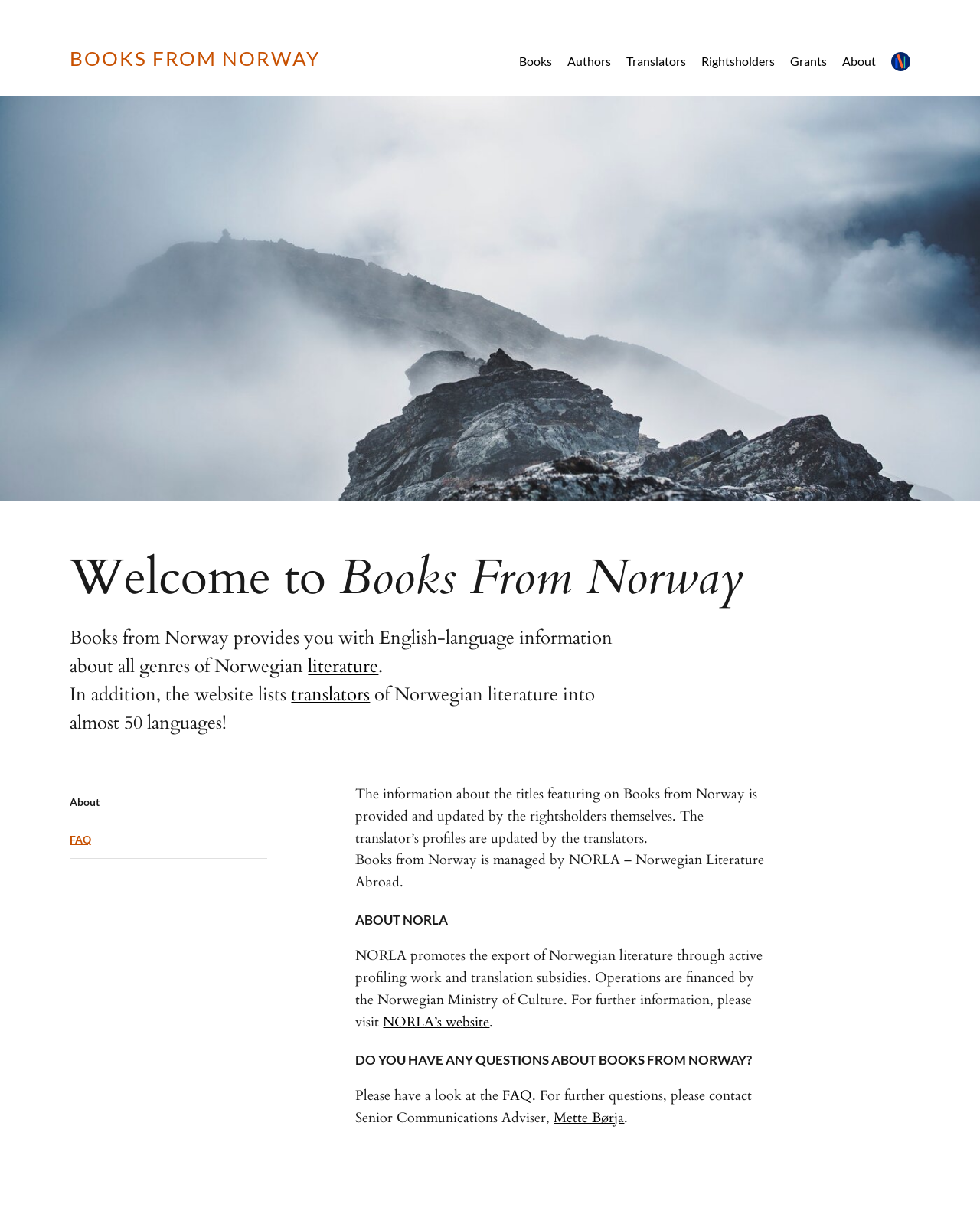Locate the bounding box coordinates of the clickable area needed to fulfill the instruction: "Read about literature".

[0.314, 0.533, 0.386, 0.553]